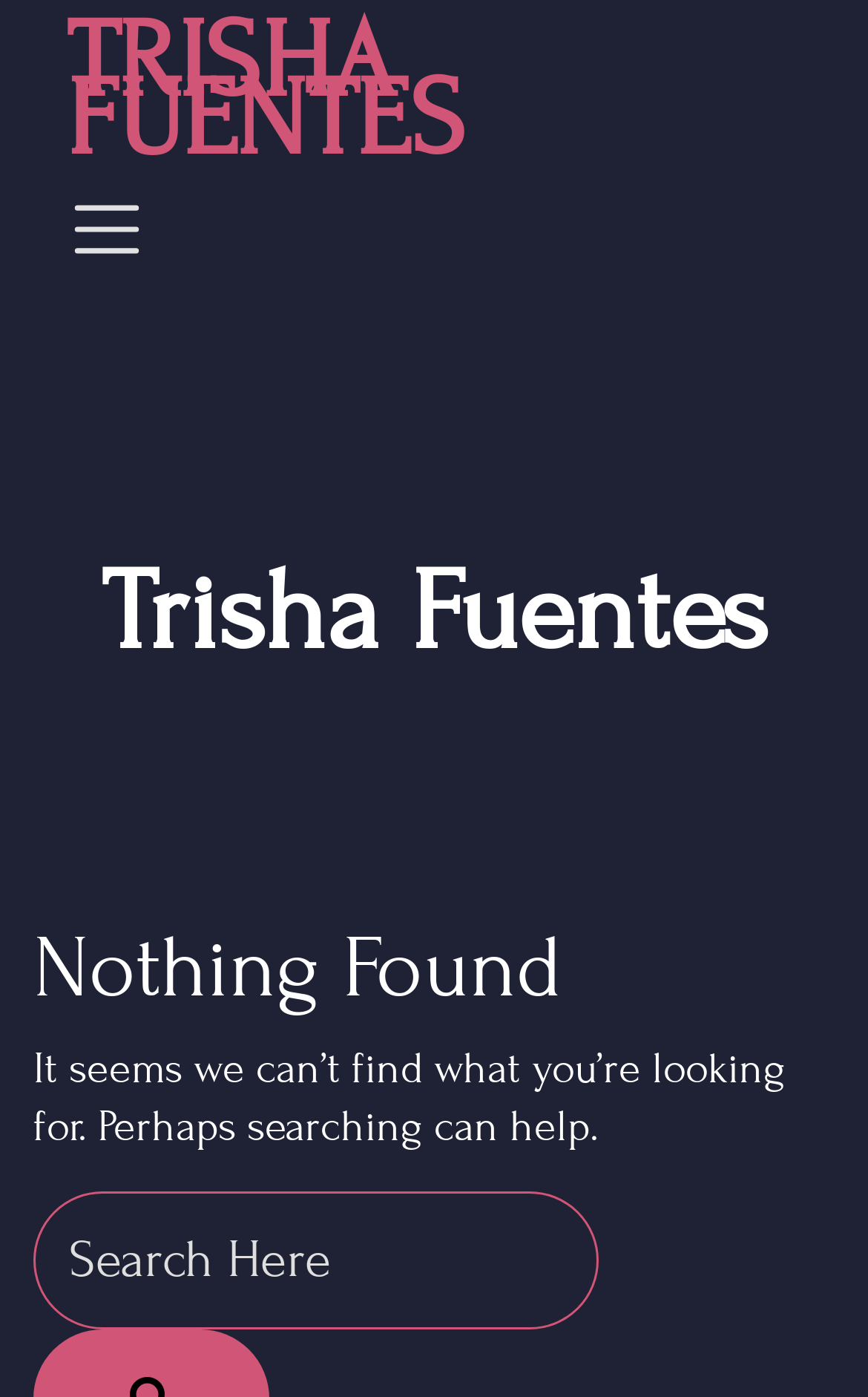What is the purpose of the text box at the bottom?
Please provide a comprehensive answer based on the visual information in the image.

The text box at the bottom of the webpage has a label 'Search Here', indicating that it is a search box, and the text above it suggests that searching can help find what the user is looking for.